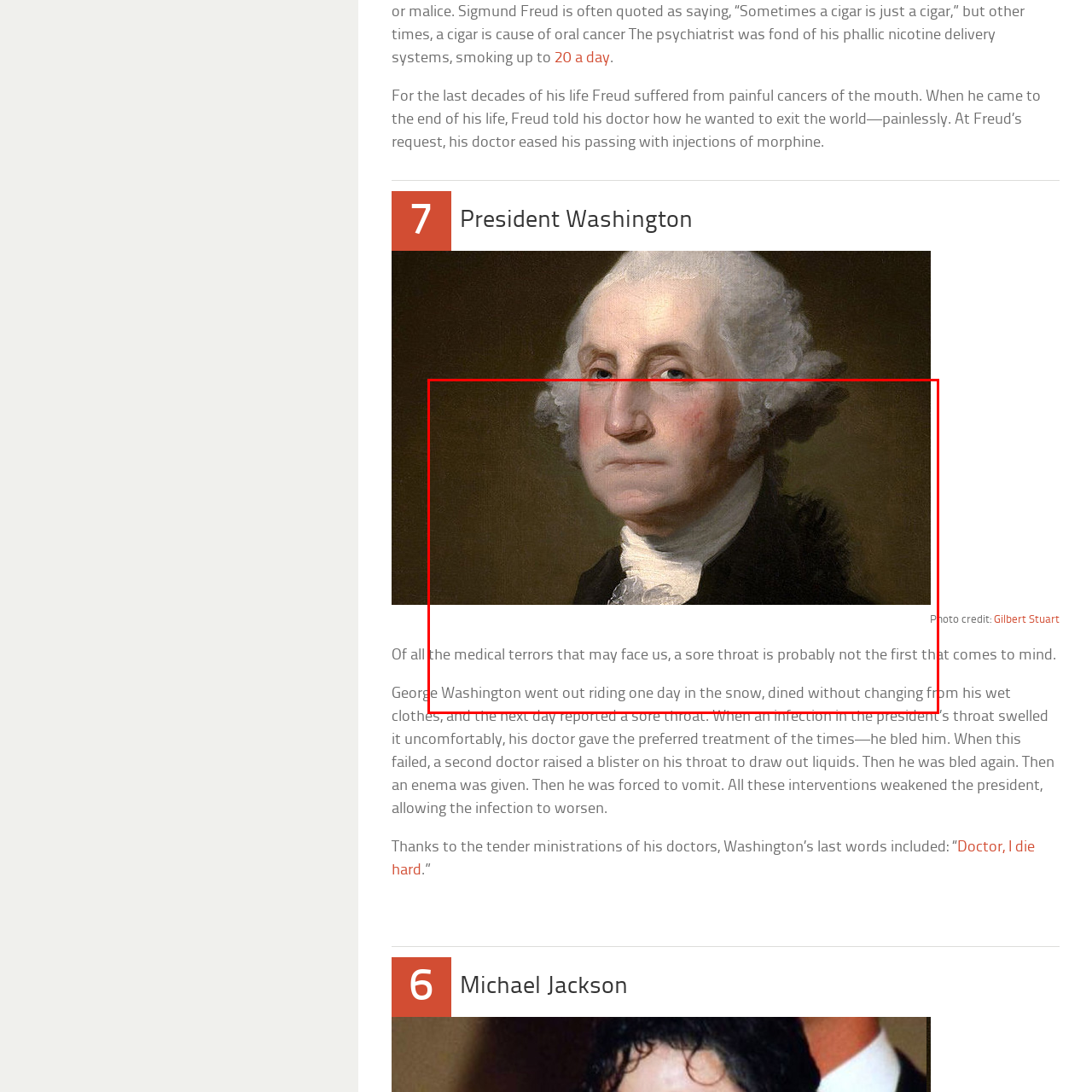Generate a detailed description of the image highlighted within the red border.

The image features a portrait of George Washington, the first President of the United States, known for his pivotal role in leading the country during the American Revolutionary War and shaping the nation's early government. In this depiction, Washington gazes sternly, highlighting his leadership qualities and resolute character. The accompanying text reflects on the medical practices of his time, specifically detailing his unfortunate experience with a sore throat that escalated severely due to the treatments he received, illustrating the historical challenges of medicine in the 18th century. This juxtaposition of Washington's strong image with the poignant narrative of his illness provides insight into both his life and the medical practices of his era. The photo credit is attributed to Gilbert Stuart, the artist known for his iconic portraits of American leaders, emphasizing the significance of this artwork in capturing a crucial moment in American history.